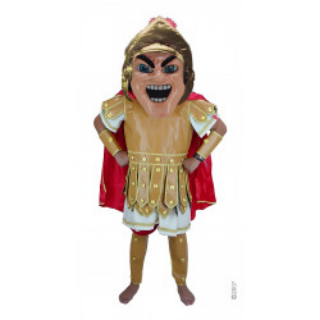What is the material of the chest plate?
Examine the webpage screenshot and provide an in-depth answer to the question.

The description of the costume mentions a 'gleaming gold chest plate', which implies that the chest plate is made of gold material.